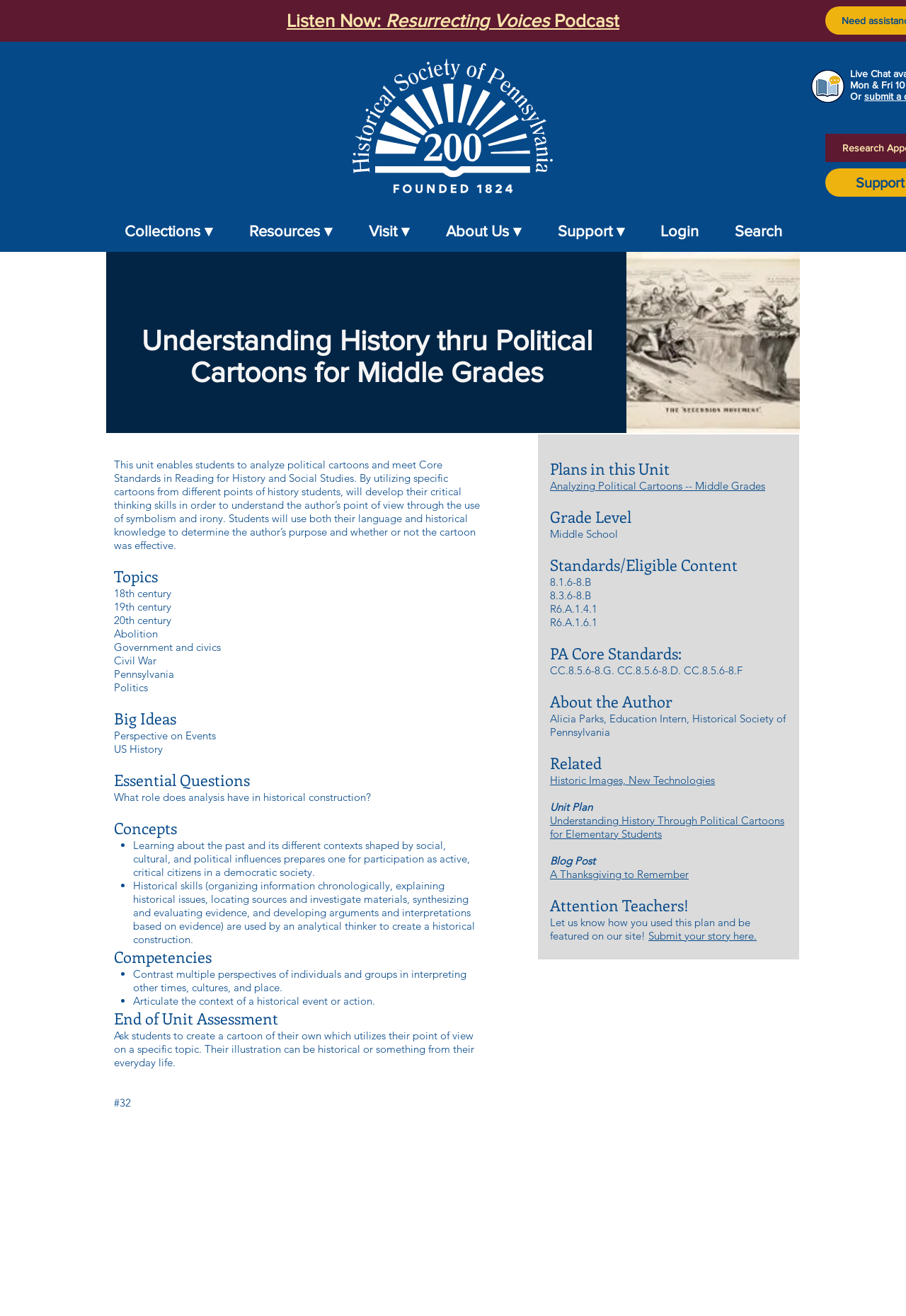Determine the bounding box coordinates of the clickable region to carry out the instruction: "Search".

[0.791, 0.168, 0.883, 0.181]